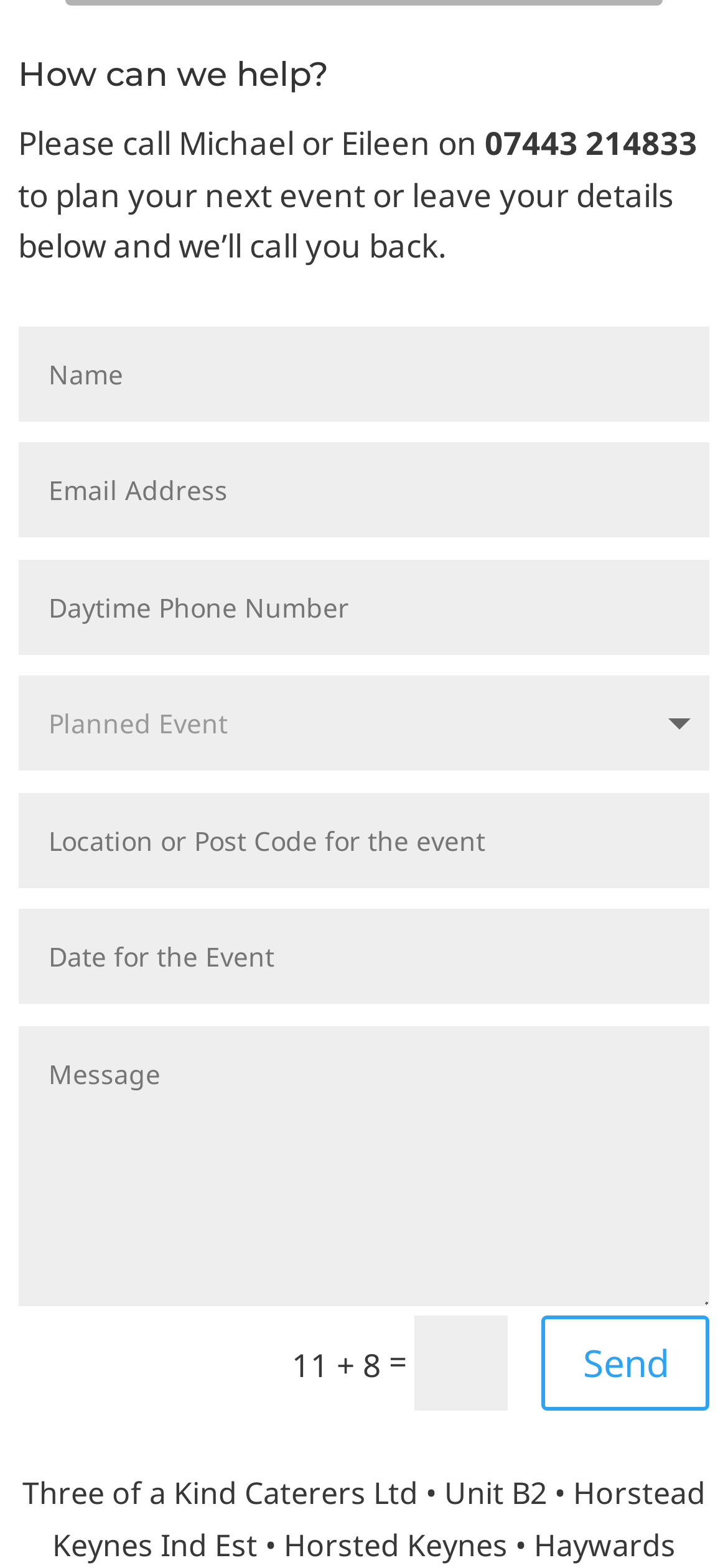What is the phone number to call for planning an event?
From the image, provide a succinct answer in one word or a short phrase.

07443 214833